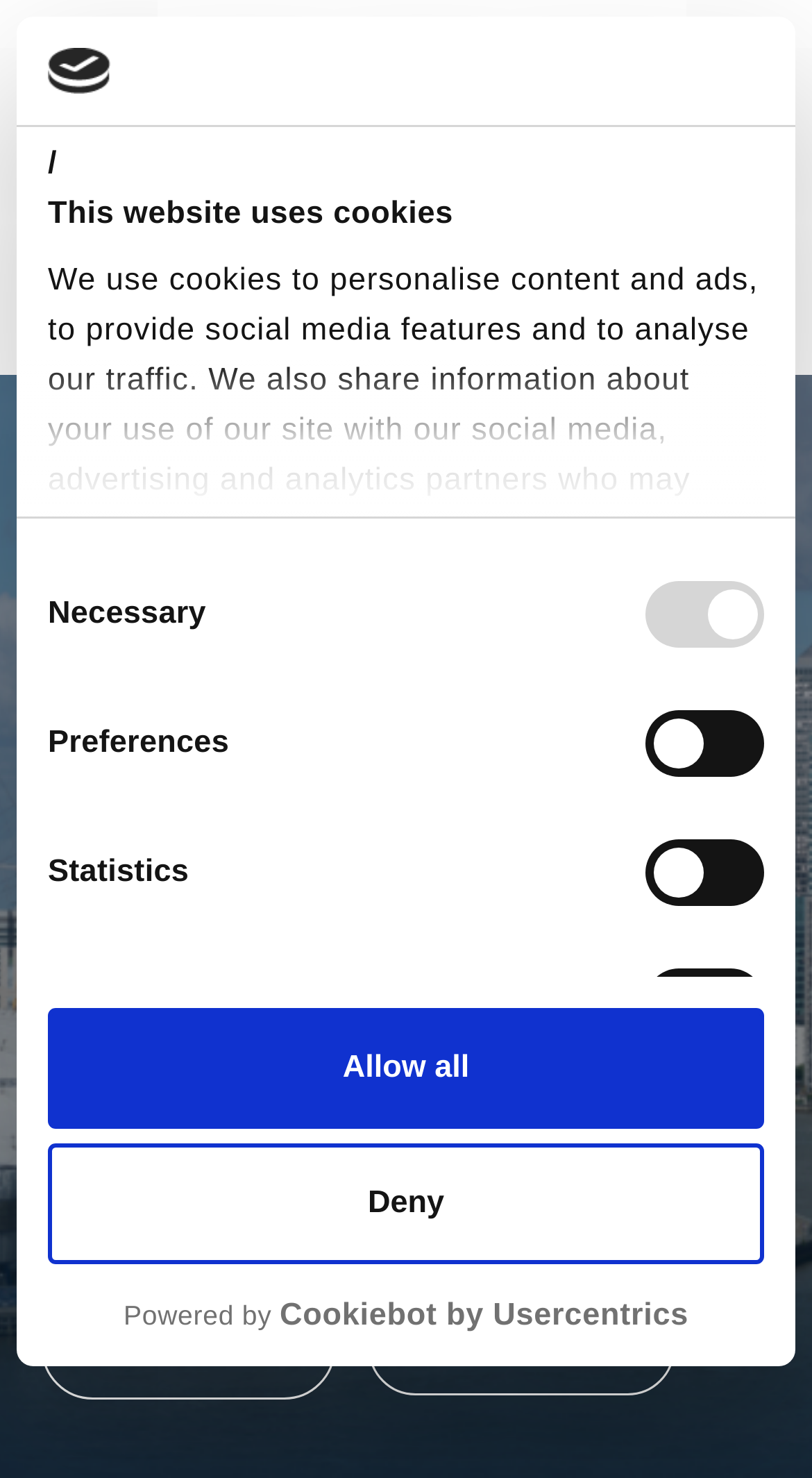Please determine the bounding box coordinates for the element that should be clicked to follow these instructions: "Click the BACK link".

[0.051, 0.877, 0.413, 0.947]